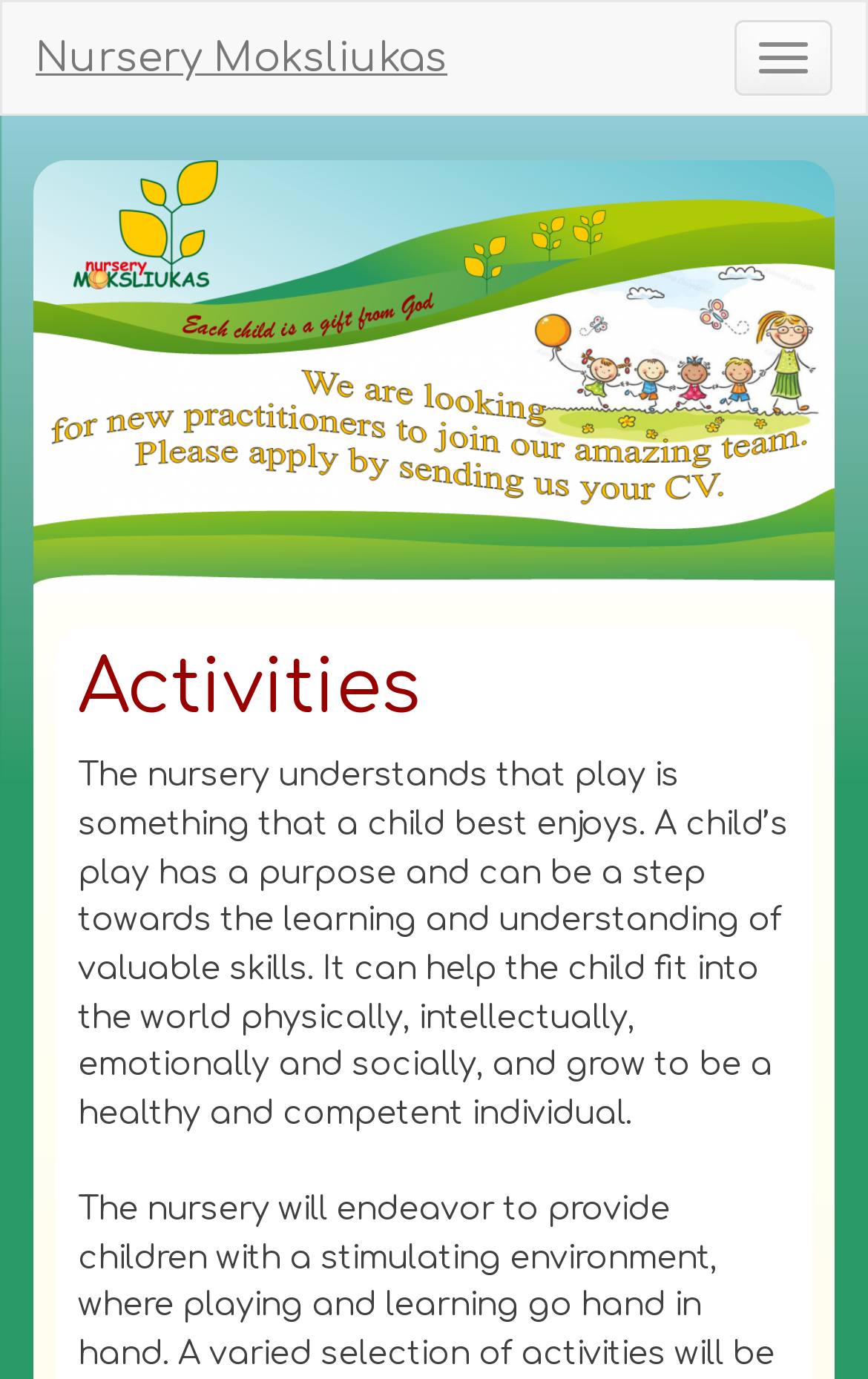Please respond to the question with a concise word or phrase:
What is the role of play in a child's development?

Helps fit into the world